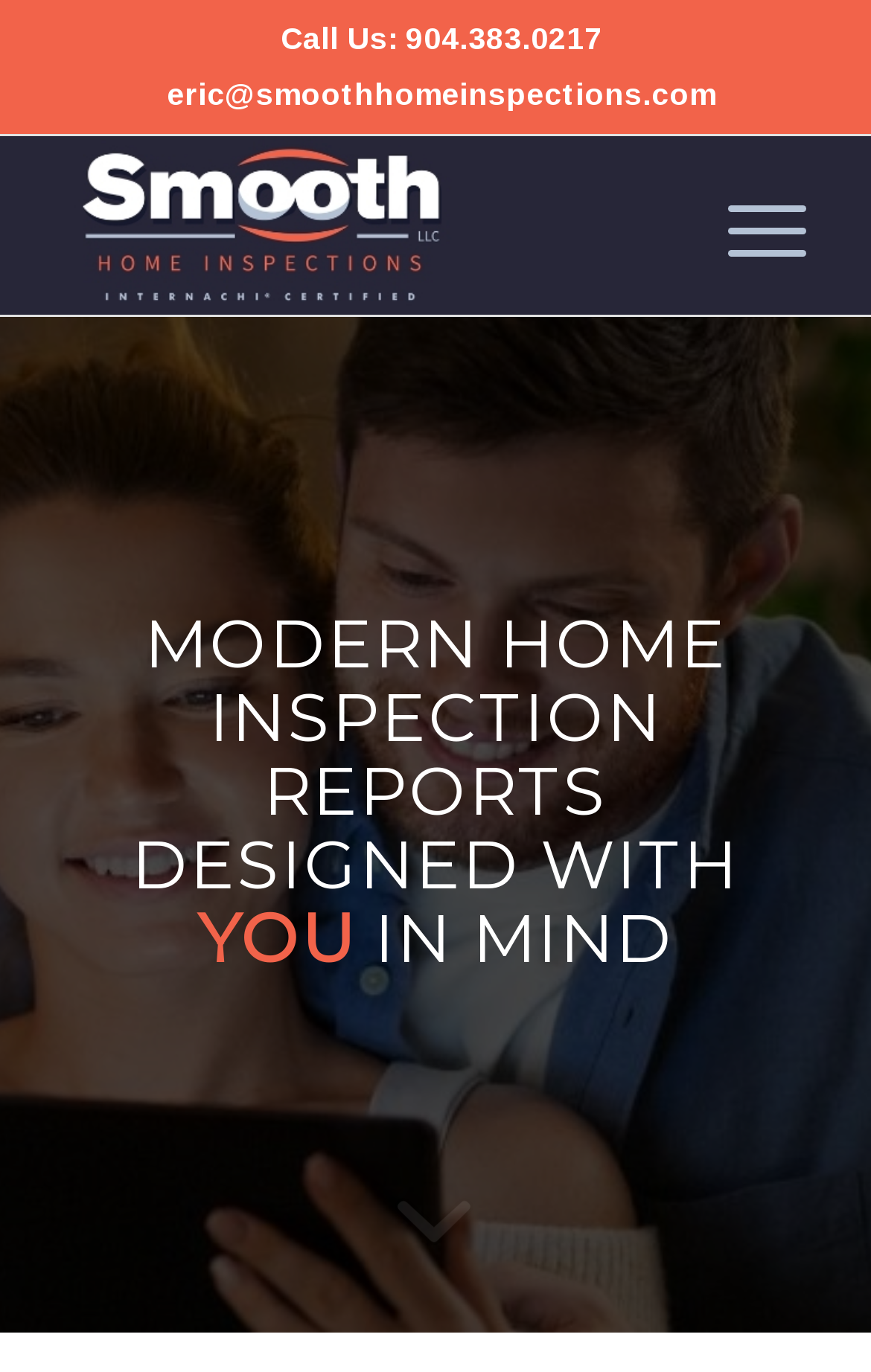Is the email address a link?
Please provide a single word or phrase in response based on the screenshot.

Yes